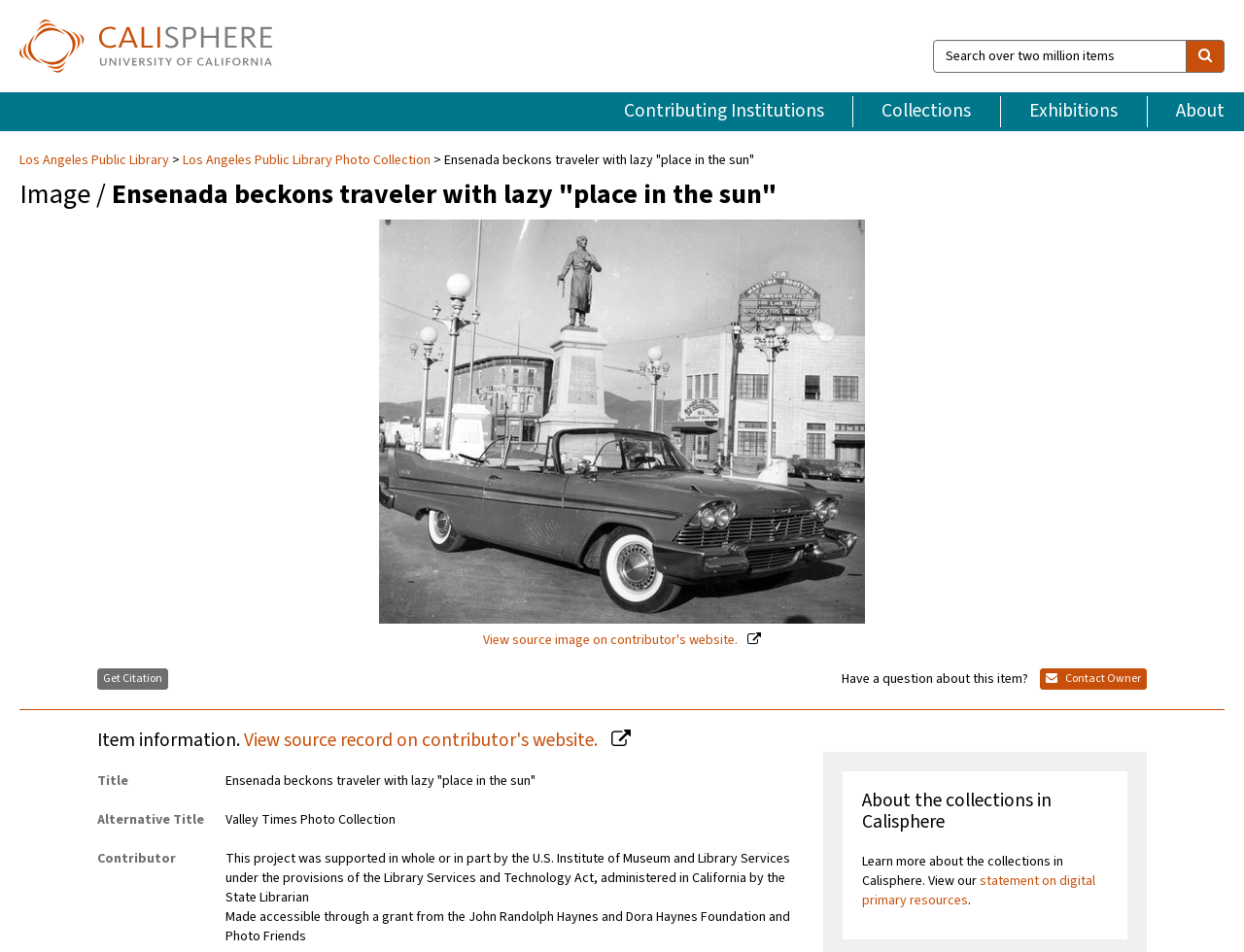Please mark the clickable region by giving the bounding box coordinates needed to complete this instruction: "Search over two million items".

[0.75, 0.042, 0.954, 0.077]